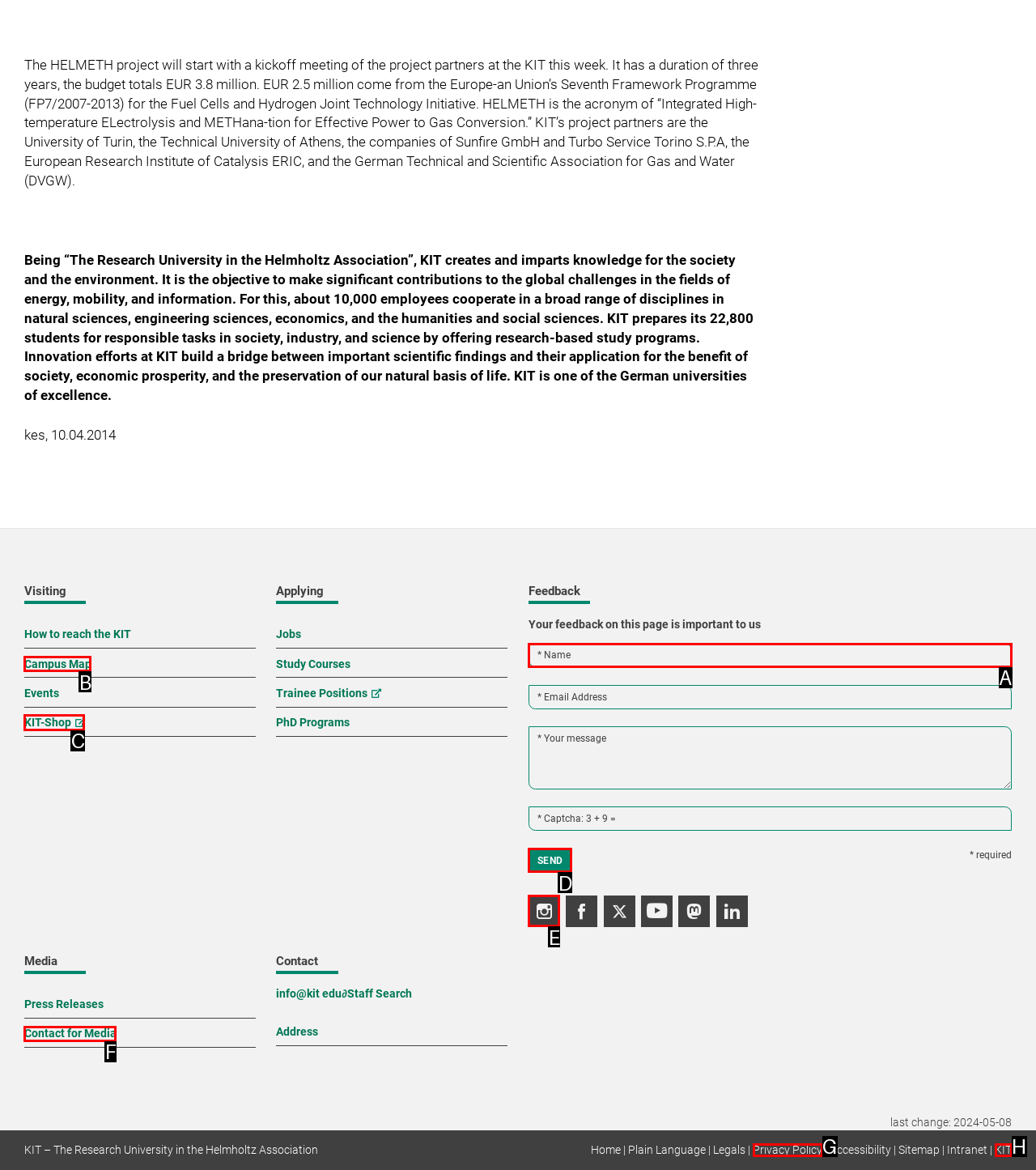Select the appropriate HTML element to click on to finish the task: Visit Angel's Facebook page.
Answer with the letter corresponding to the selected option.

None